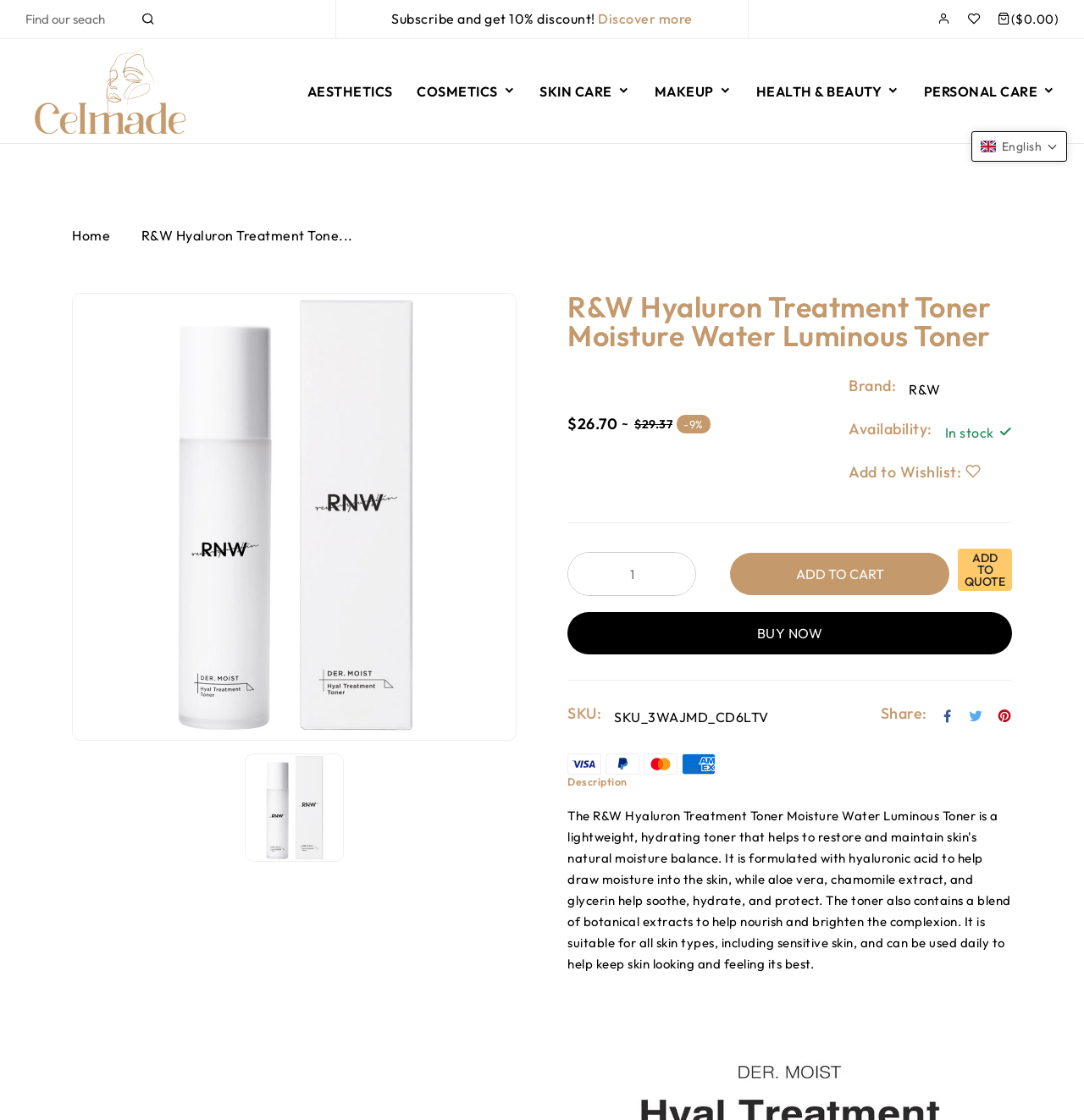Please specify the bounding box coordinates in the format (top-left x, top-left y, bottom-right x, bottom-right y), with all values as floating point numbers between 0 and 1. Identify the bounding box of the UI element described by: Personal Care

[0.852, 0.035, 0.974, 0.128]